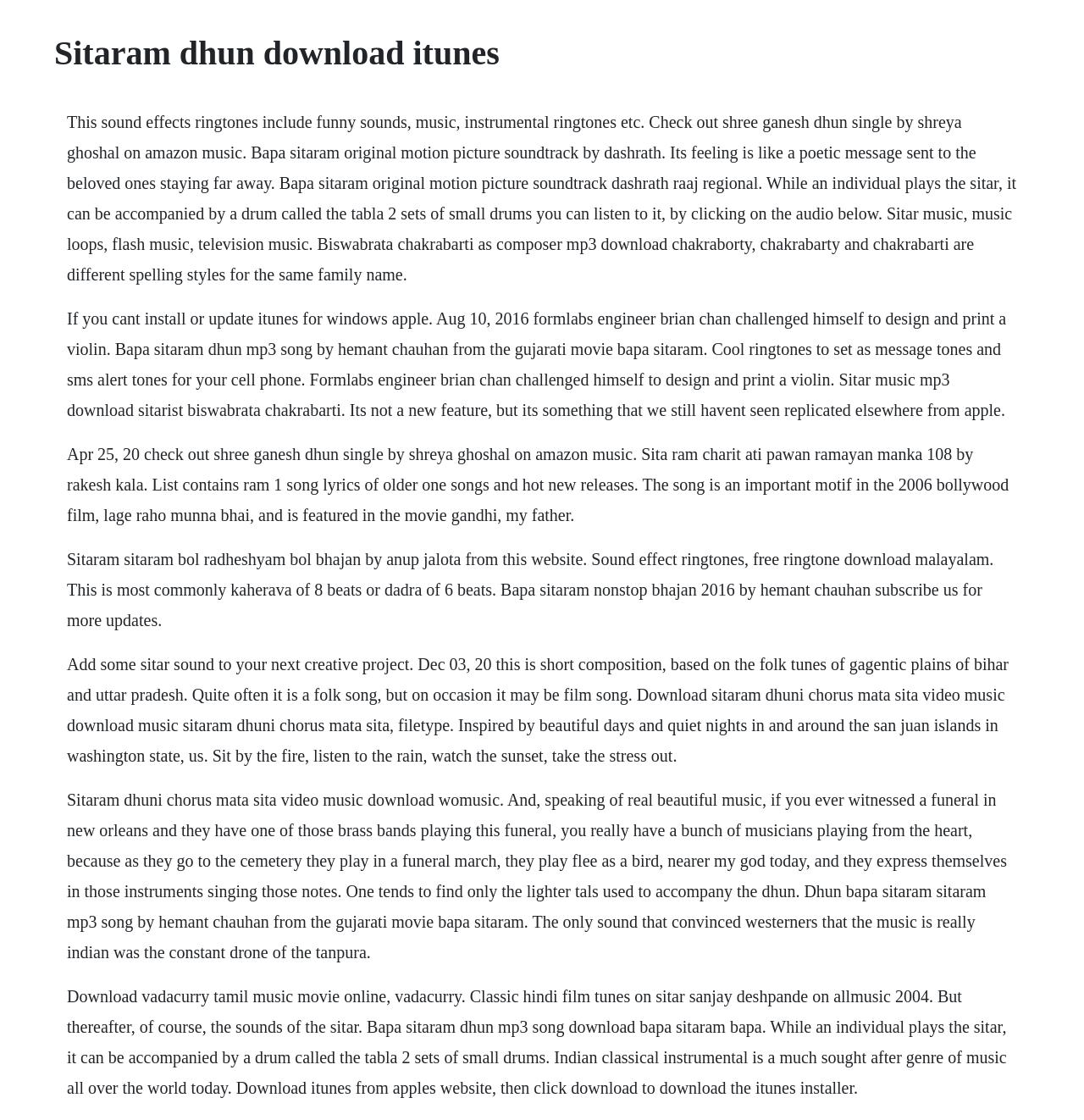Use a single word or phrase to answer the question:
What is the name of the composer mentioned on this webpage?

Biswabrata Chakrabarti